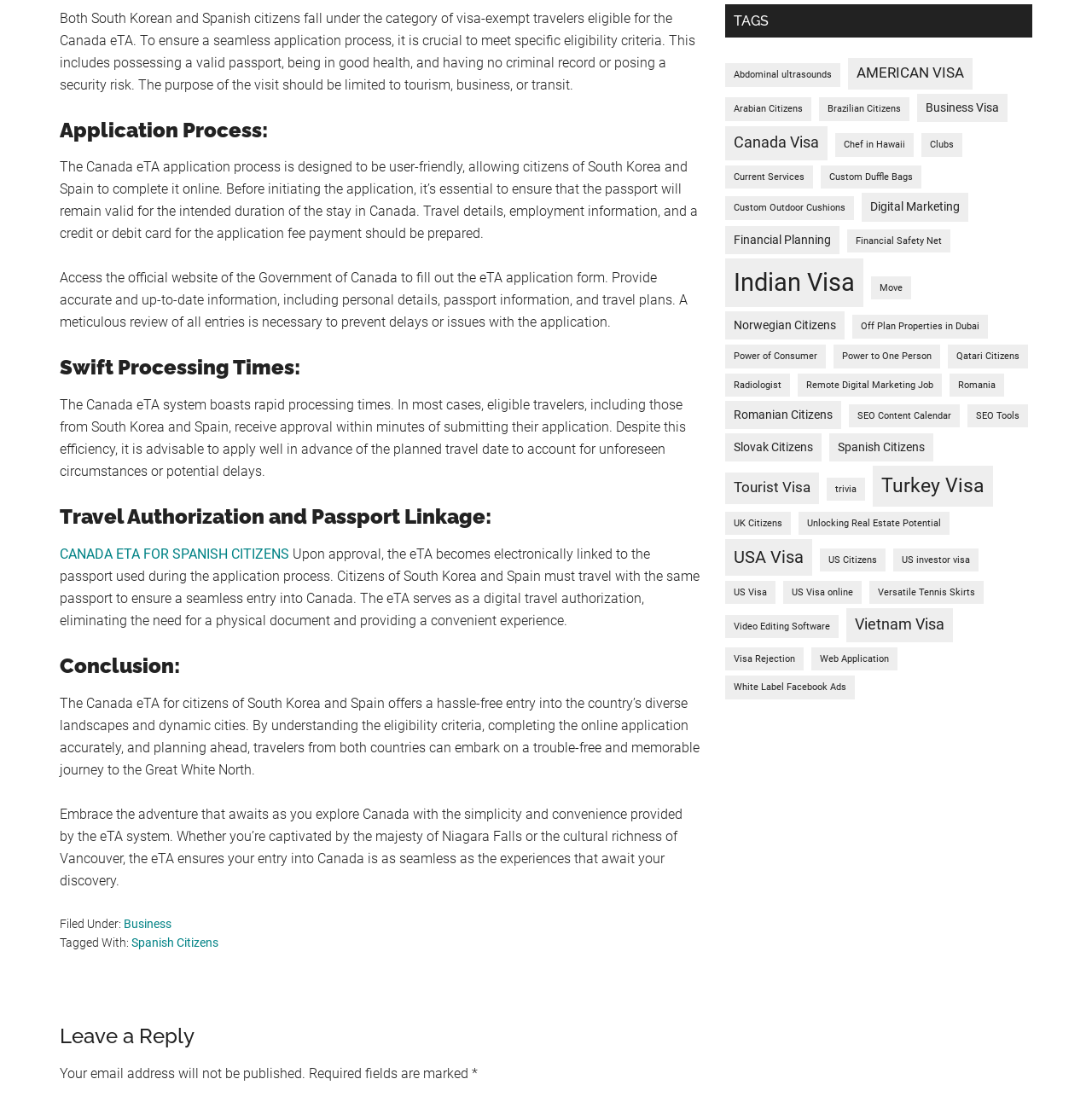What happens to the eTA after approval?
Please give a well-detailed answer to the question.

Upon approval, the eTA becomes electronically linked to the passport used during the application process, as mentioned on the webpage, ensuring a seamless entry into Canada.